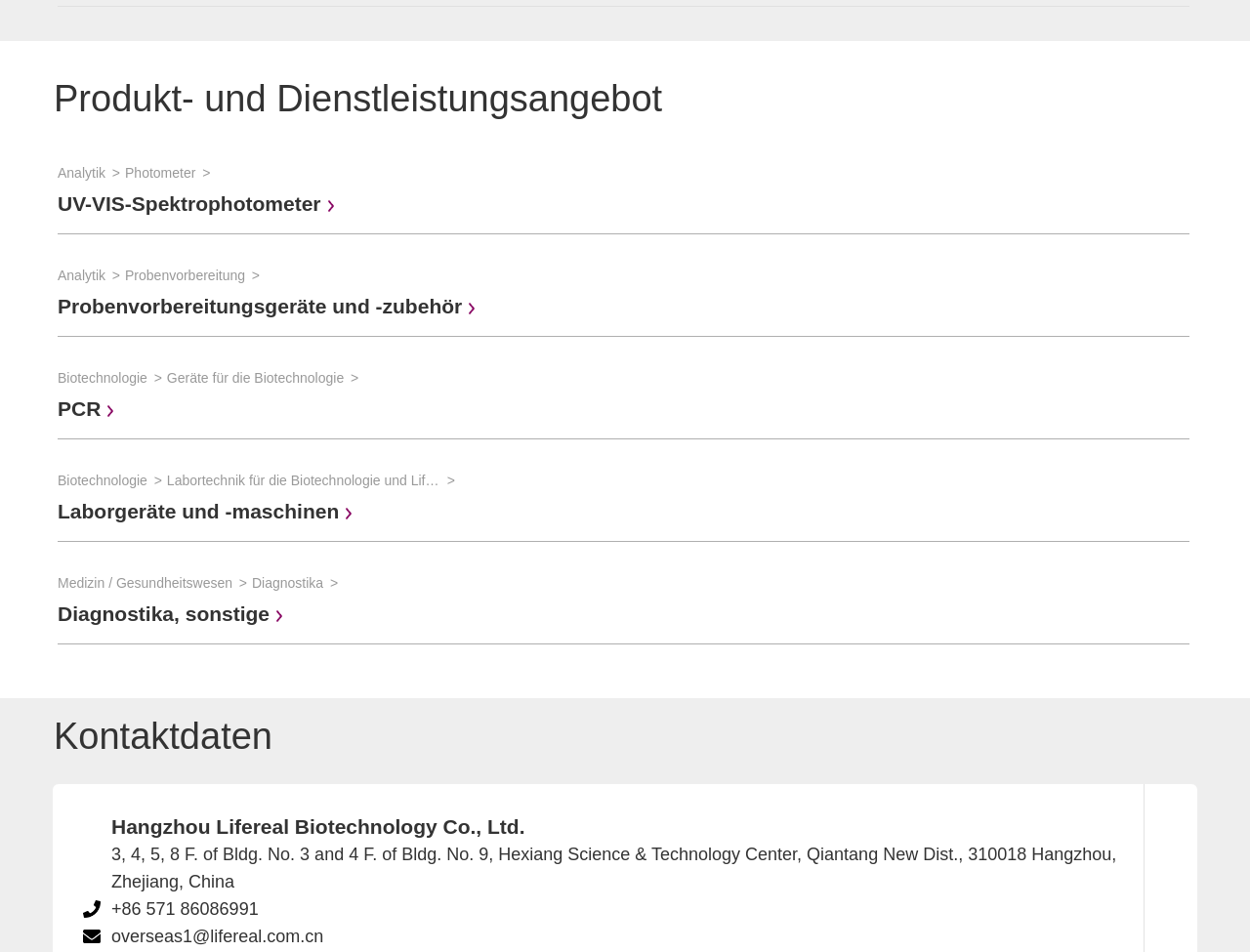Determine the bounding box coordinates of the clickable element to achieve the following action: 'Send email to overseas1@lifereal.com.cn'. Provide the coordinates as four float values between 0 and 1, formatted as [left, top, right, bottom].

[0.089, 0.969, 0.259, 0.998]